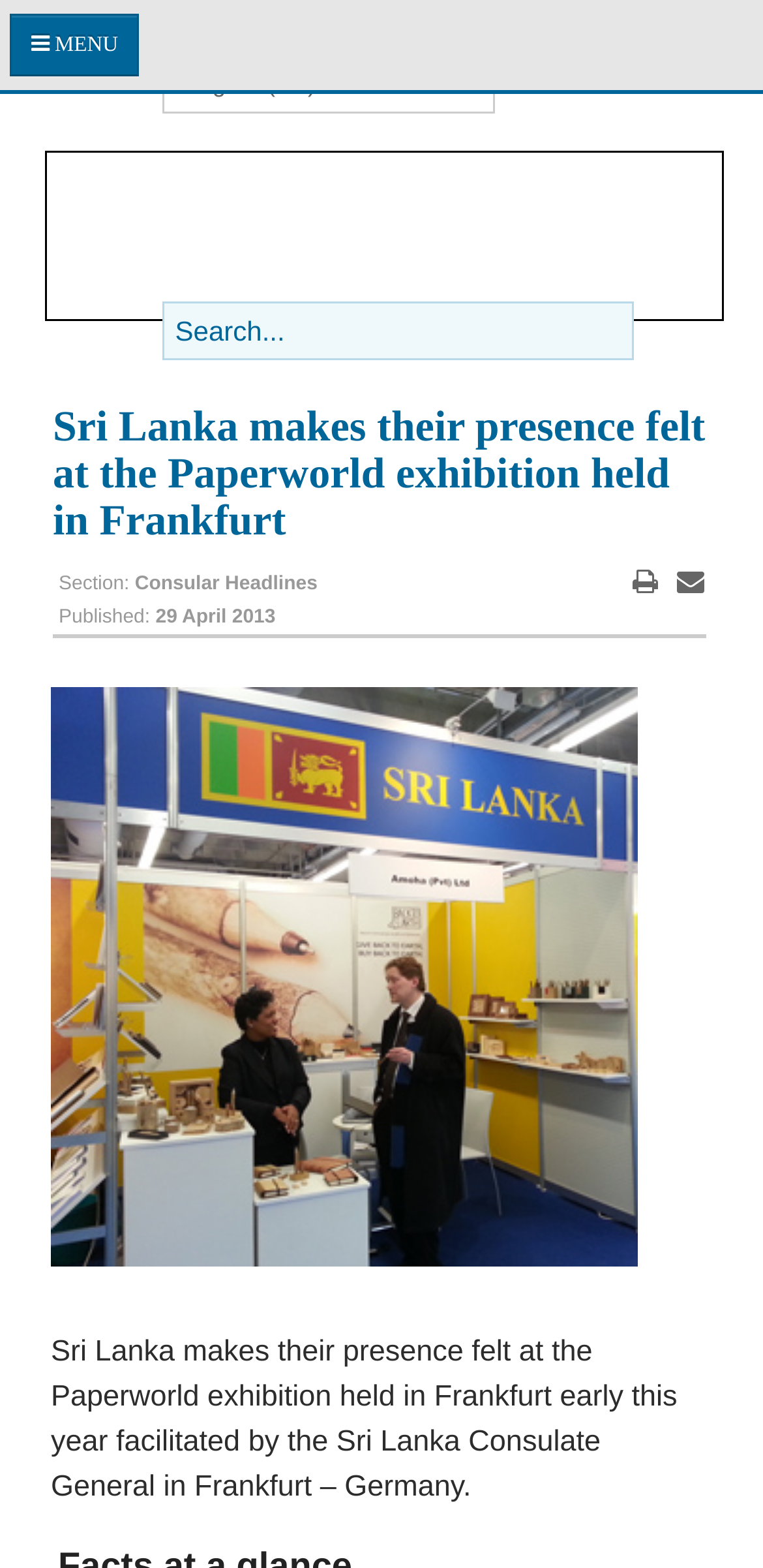Identify the webpage's primary heading and generate its text.

Sri Lanka makes their presence felt at the Paperworld exhibition held in Frankfurt